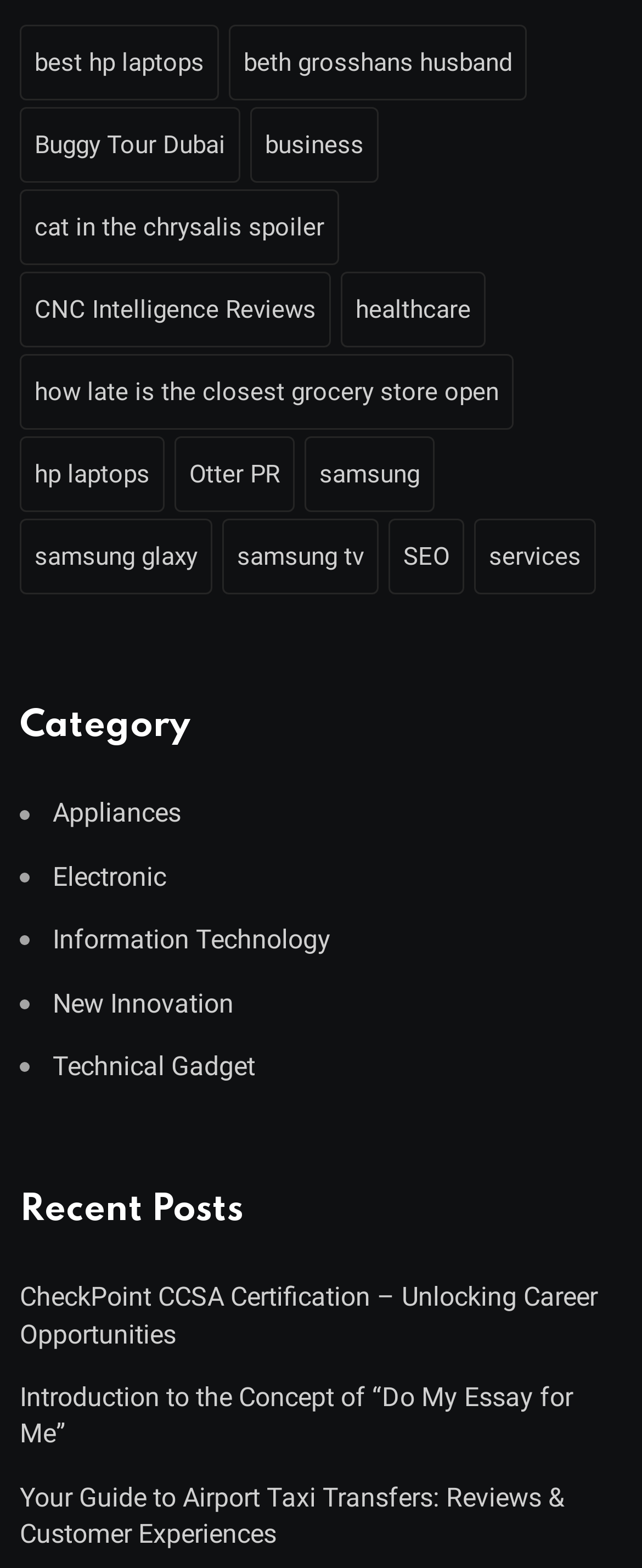How many recent posts are listed?
Provide a short answer using one word or a brief phrase based on the image.

3